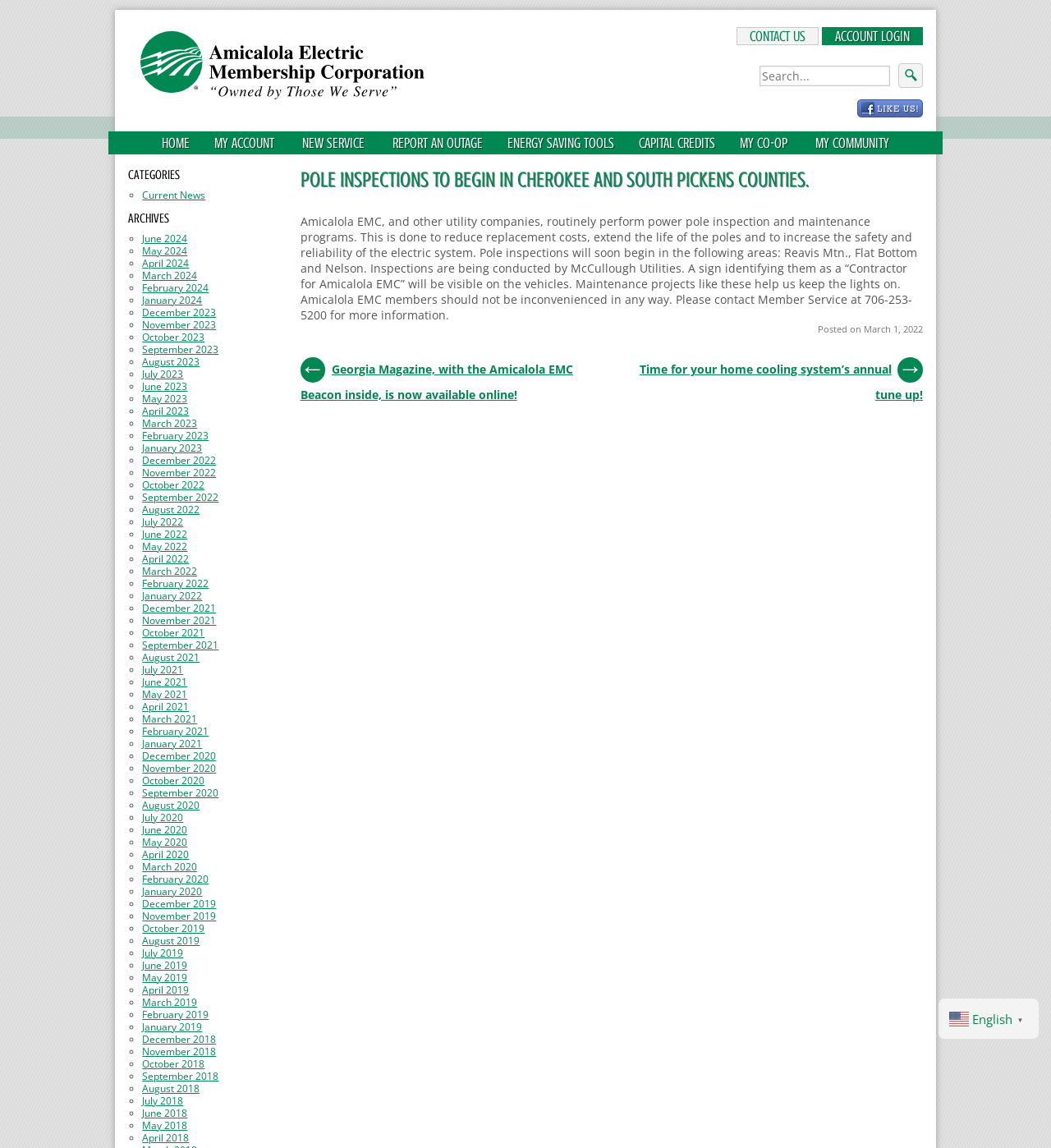Find the bounding box coordinates for the area that must be clicked to perform this action: "Log in to account".

[0.782, 0.023, 0.878, 0.039]